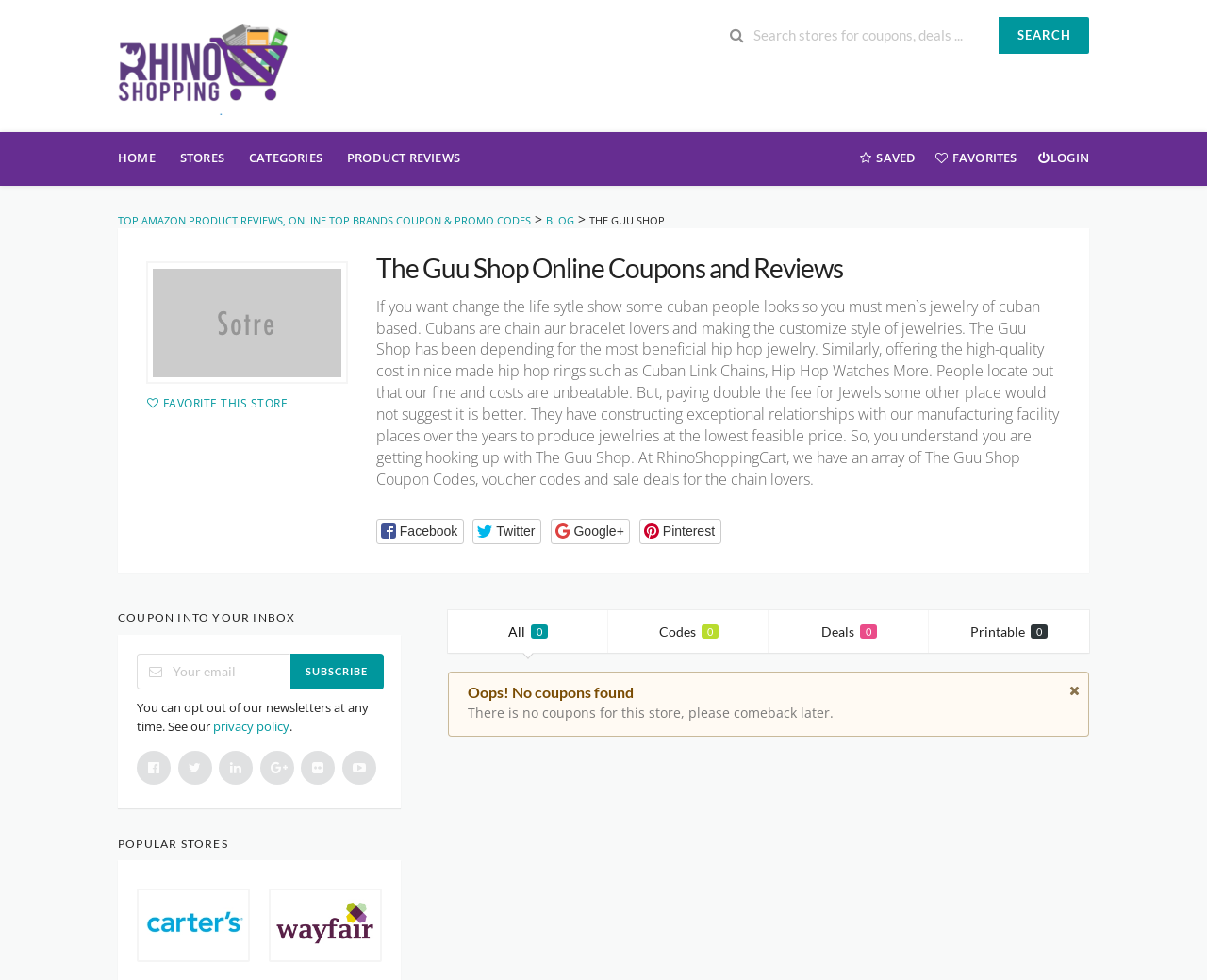Answer with a single word or phrase: 
What social media platforms can you share The Guu Shop on?

Facebook, Twitter, Google+, Pinterest